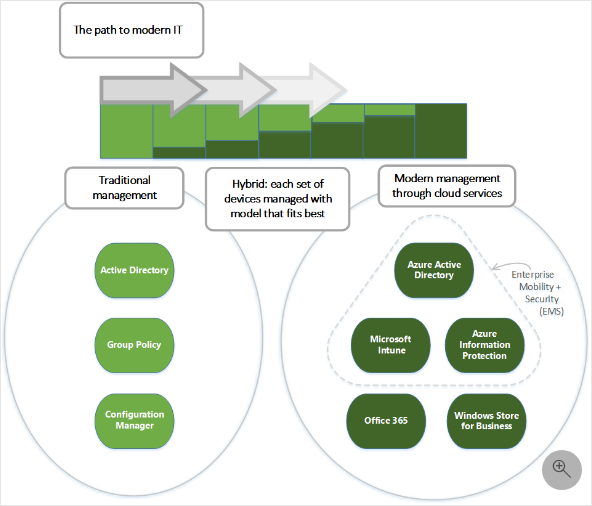Compose a detailed narrative for the image.

The image titled "Diagram of the path to modern IT" visually delineates the transition from traditional management methods to modern management through cloud services in Windows environments. It showcases a central flowchart that emphasizes the hybrid approach, illustrating how different device management strategies can be employed.

On the left side, it lists the components of traditional management, featuring three key elements: **Active Directory**, **Group Policy**, and **Configuration Manager**. Each of these plays a pivotal role in managing Windows devices in traditional IT infrastructures.

On the right, modern management methods are depicted within a cloud service framework. This segment includes **Azure Active Directory**, **Microsoft Intune**, **Azure Information Protection**, **Office 365**, and **Windows Store for Business**, showcasing the comprehensive suite of tools available for effective management and security in today's digital landscape. 

Overall, the diagram encapsulates the strategic evolution of IT management, highlighting both established and innovative practices that are integral to navigating the complexities of modern device management.